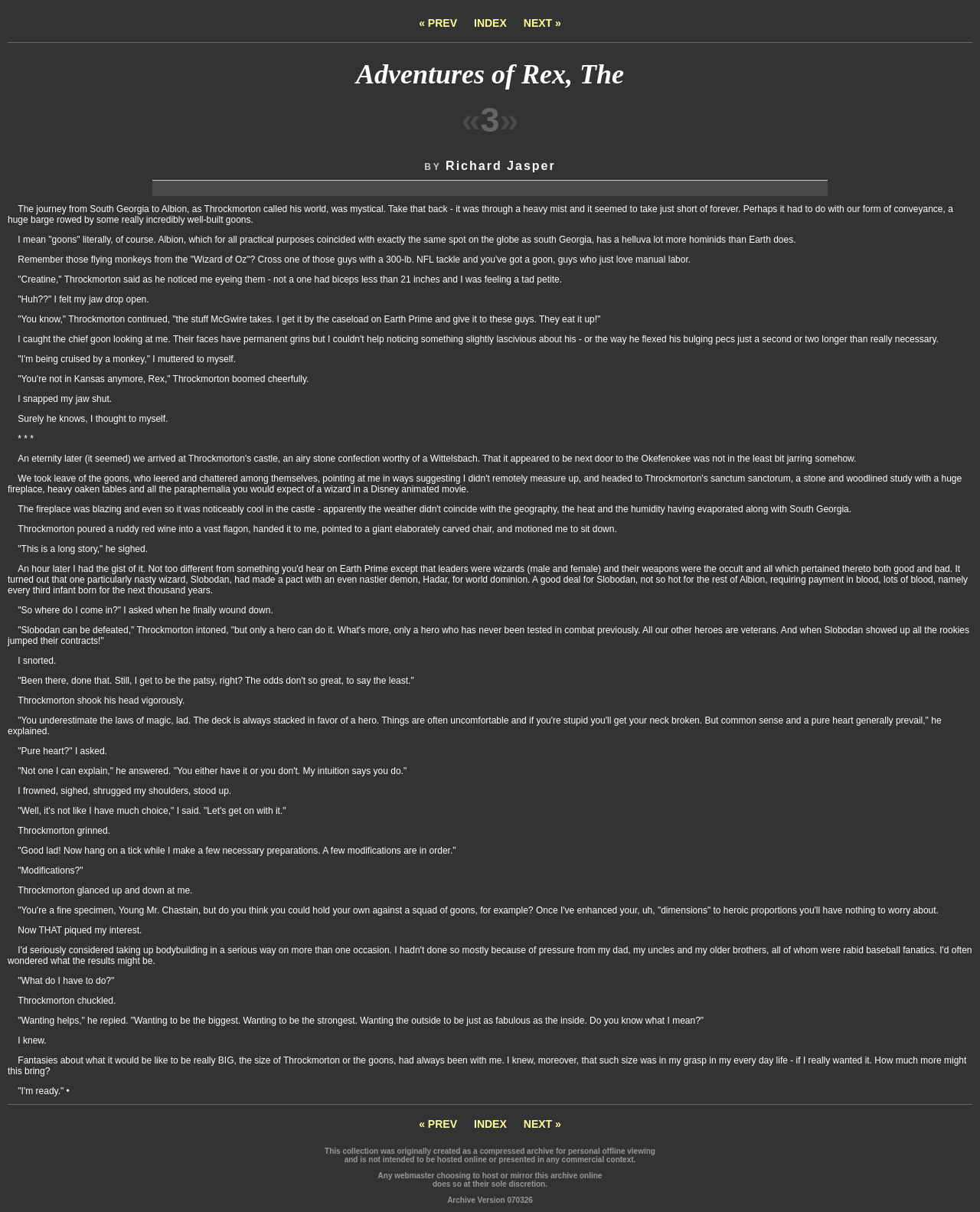What is the purpose of the goons in the story?
Please provide an in-depth and detailed response to the question.

The purpose of the goons in the story is obtained from the text '...guys who just love manual labor.' at coordinates [0.008, 0.168, 0.992, 0.905].